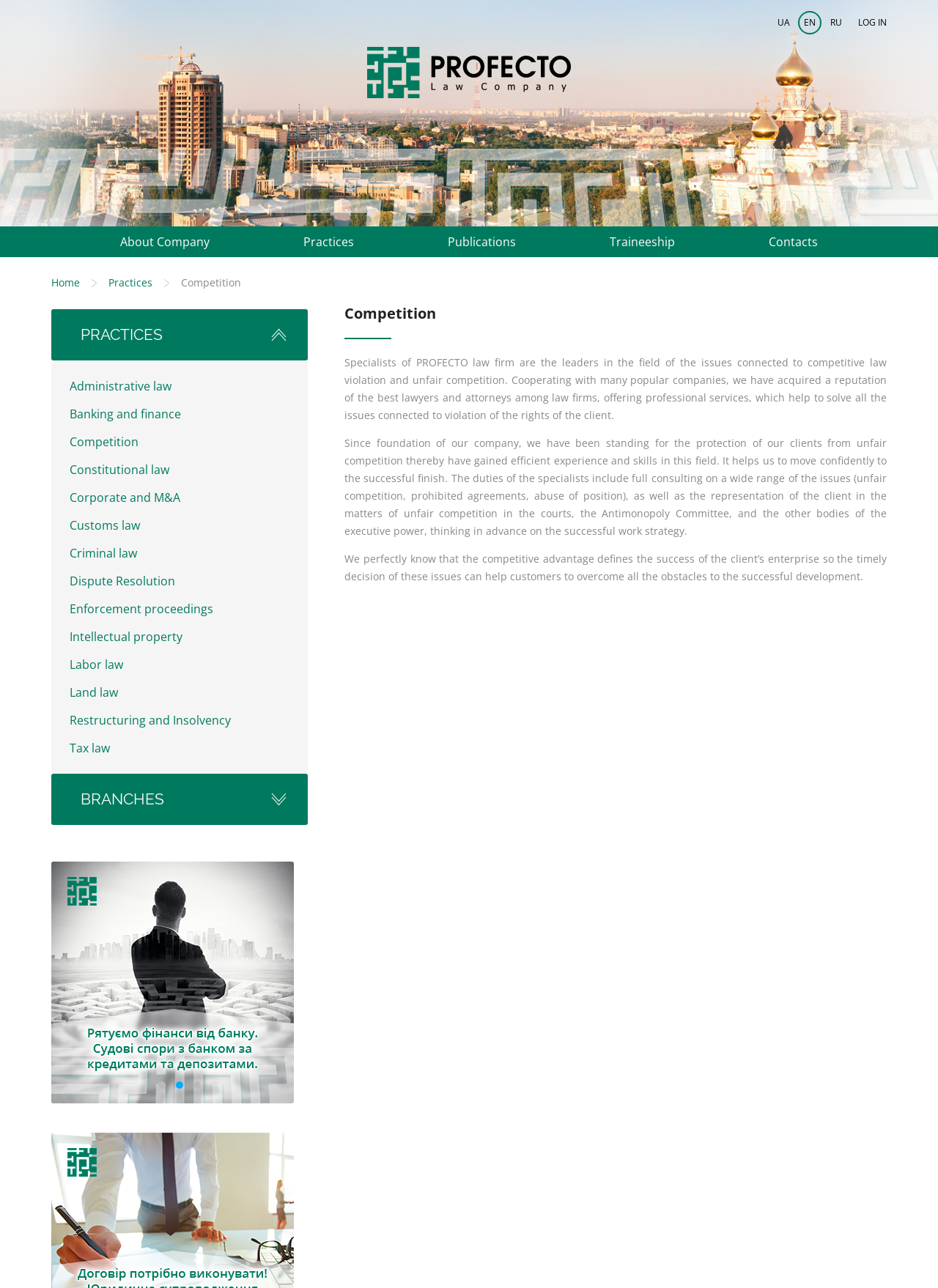Please determine the bounding box coordinates of the element's region to click in order to carry out the following instruction: "Learn about the company". The coordinates should be four float numbers between 0 and 1, i.e., [left, top, right, bottom].

[0.078, 0.176, 0.273, 0.2]